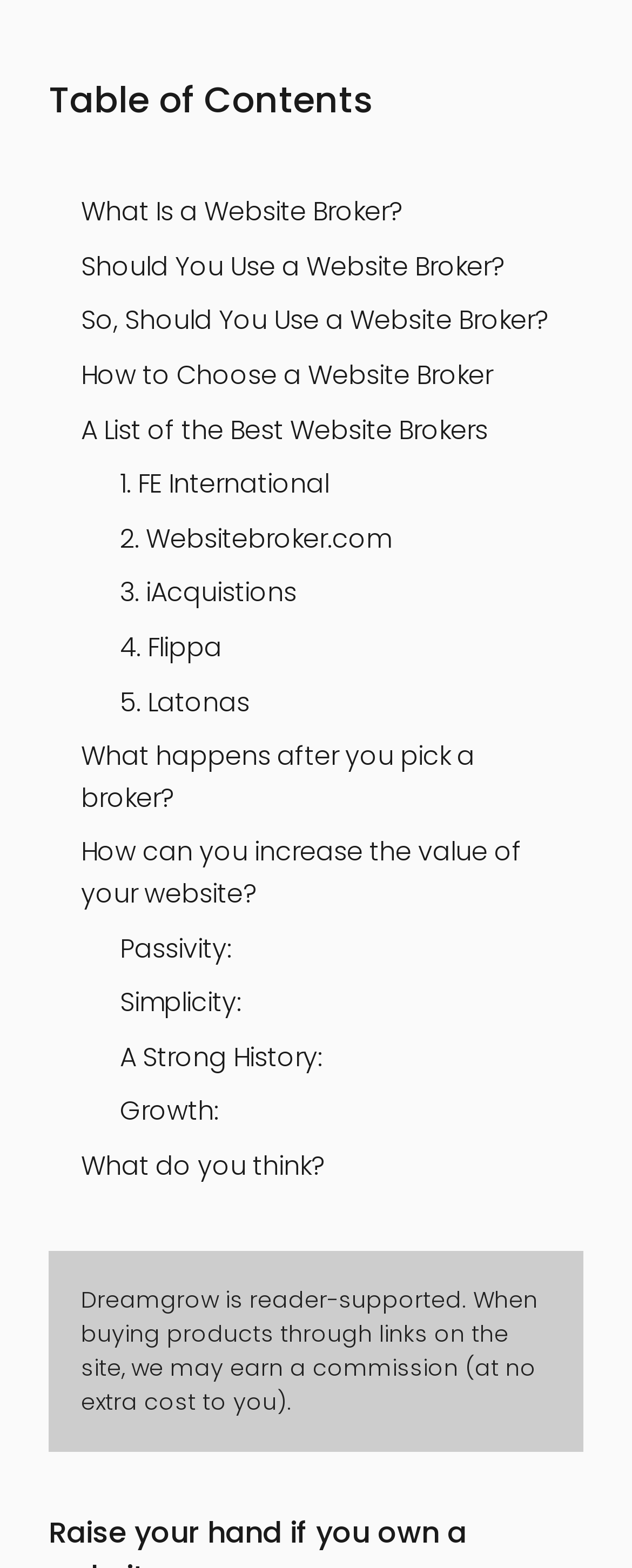Locate the bounding box coordinates of the area to click to fulfill this instruction: "Check 'Growth:'". The bounding box should be presented as four float numbers between 0 and 1, in the order [left, top, right, bottom].

[0.164, 0.696, 0.346, 0.722]